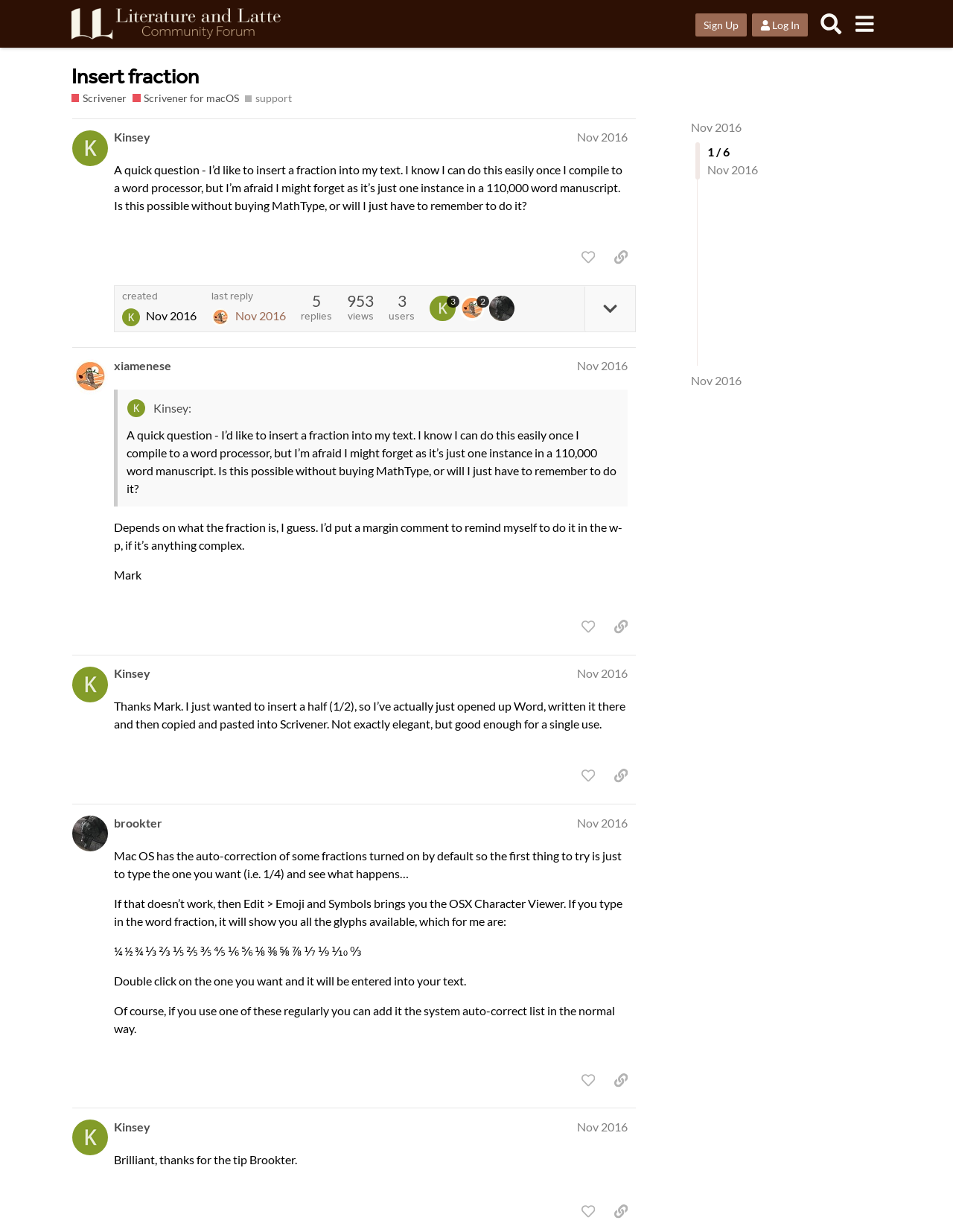Determine the bounding box coordinates for the area you should click to complete the following instruction: "Log In".

[0.789, 0.011, 0.848, 0.03]